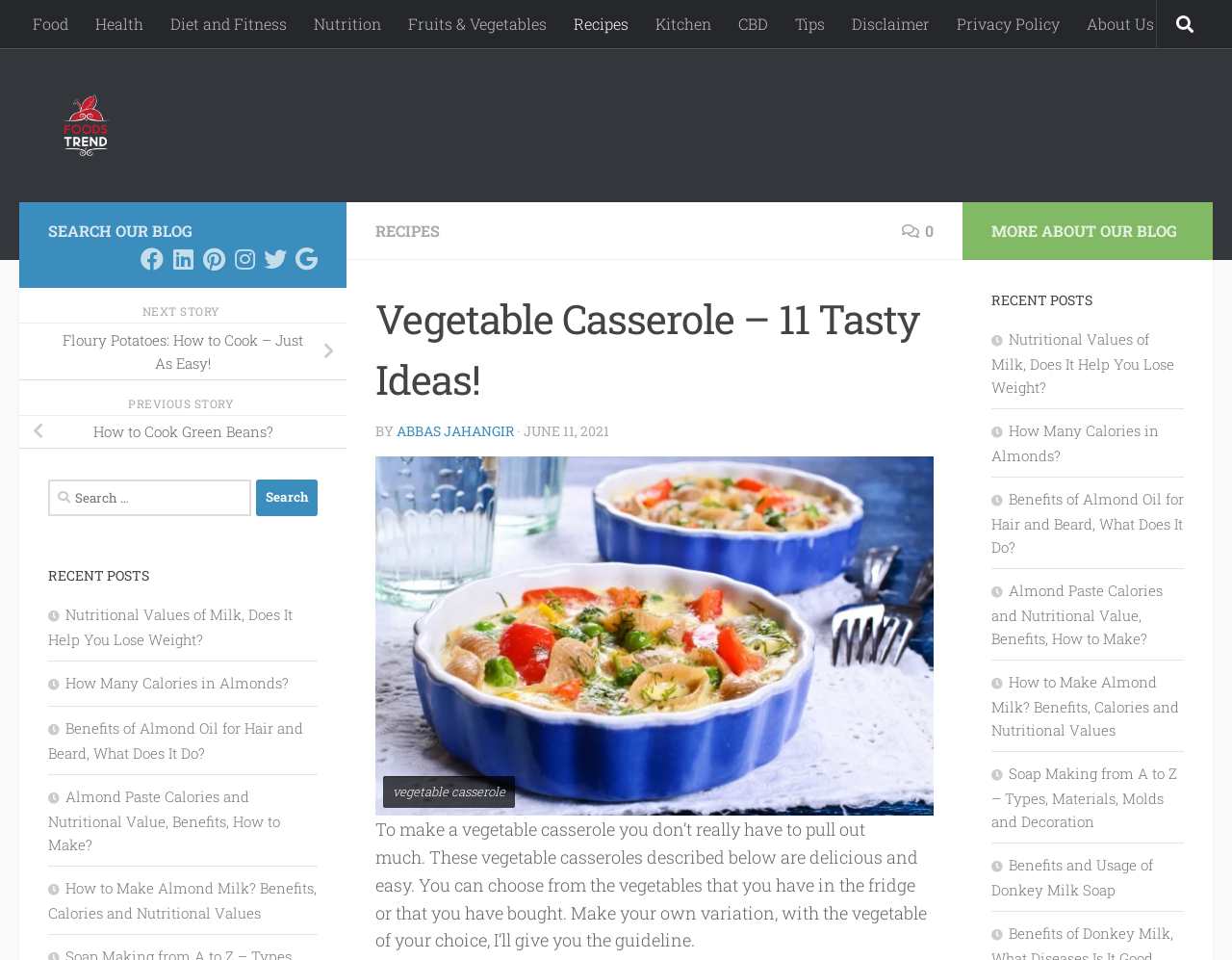Indicate the bounding box coordinates of the element that needs to be clicked to satisfy the following instruction: "Explore recent posts". The coordinates should be four float numbers between 0 and 1, i.e., [left, top, right, bottom].

[0.039, 0.587, 0.258, 0.611]